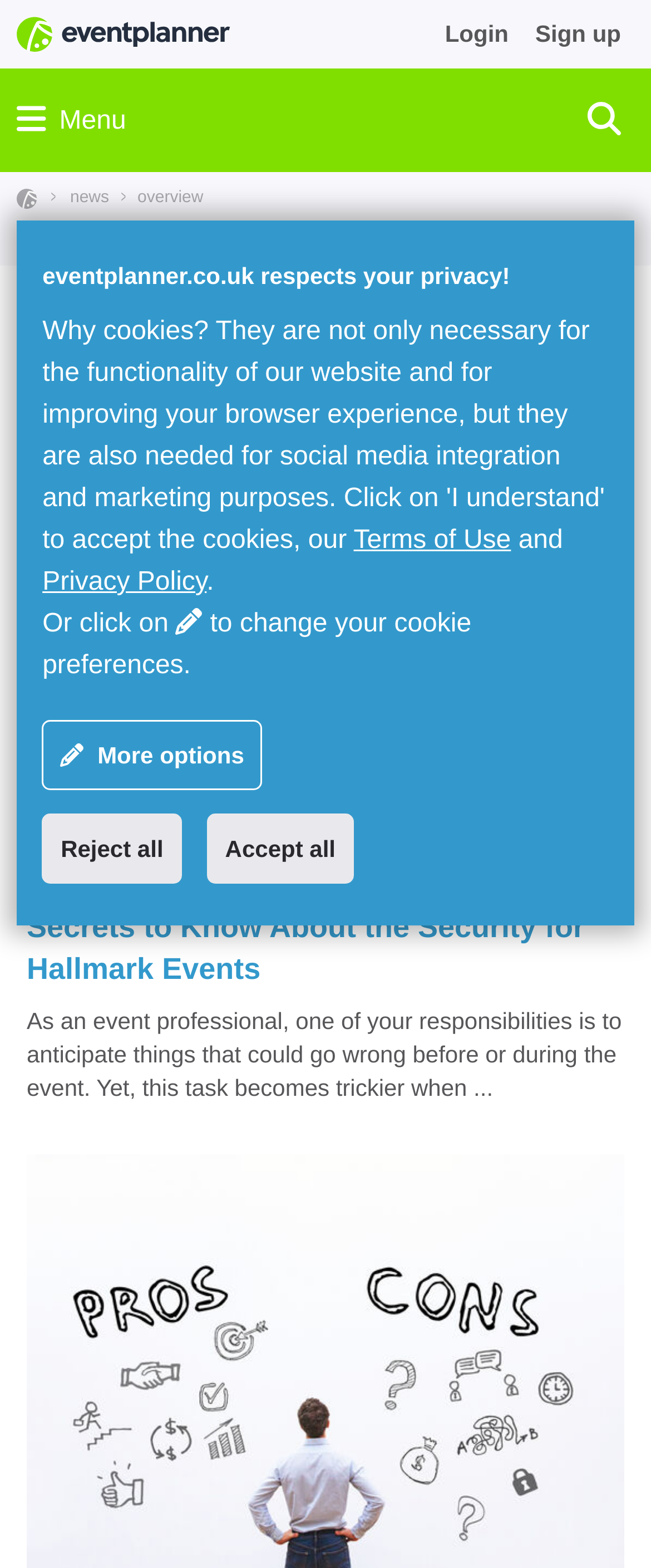Please specify the bounding box coordinates of the clickable section necessary to execute the following command: "Click the eventplanner.net logo".

[0.026, 0.011, 0.354, 0.033]